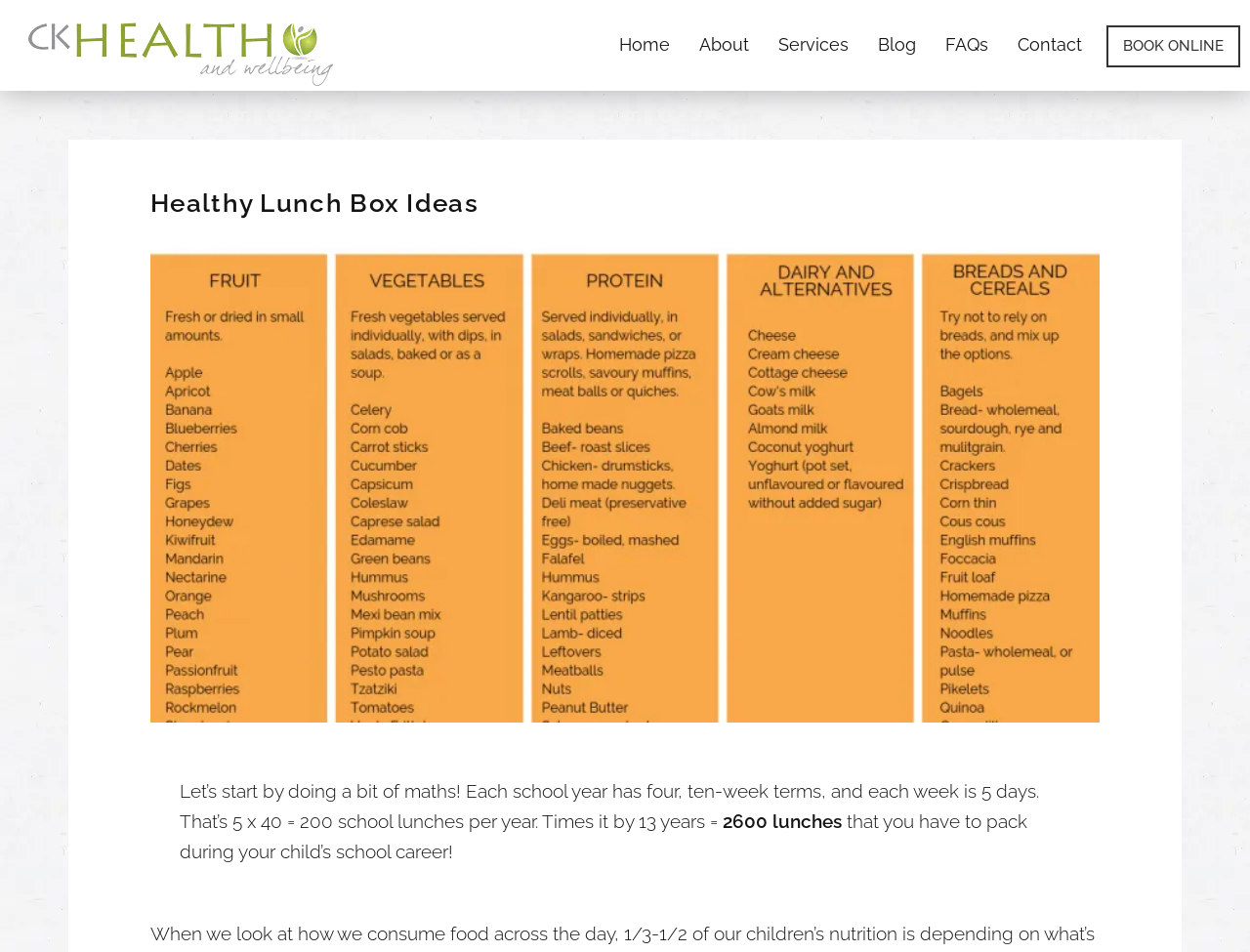What is the purpose of the 'BOOK ONLINE' link?
Answer the question with just one word or phrase using the image.

To book an appointment